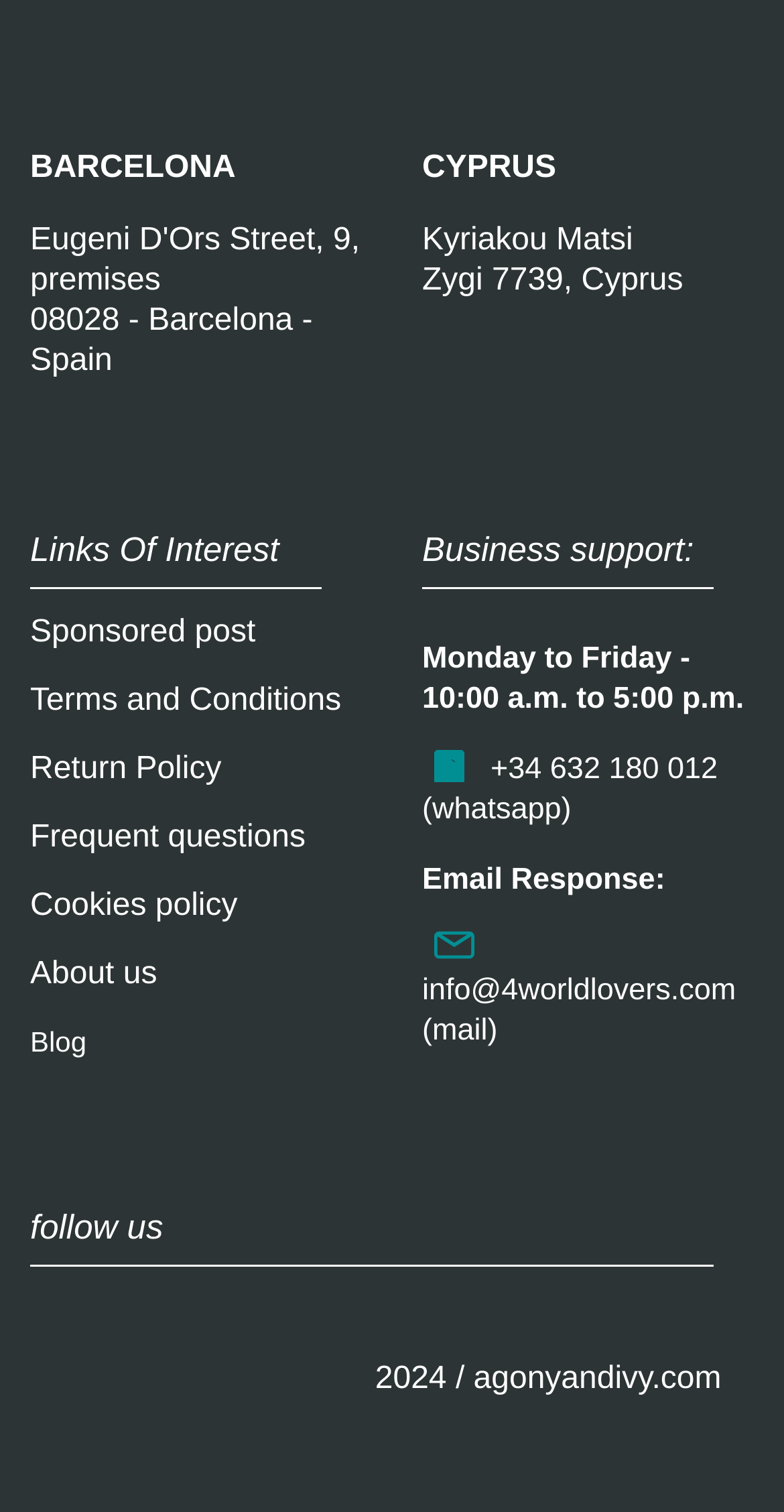Please provide a one-word or phrase answer to the question: 
How can I contact the business via WhatsApp?

+34 632 180 012